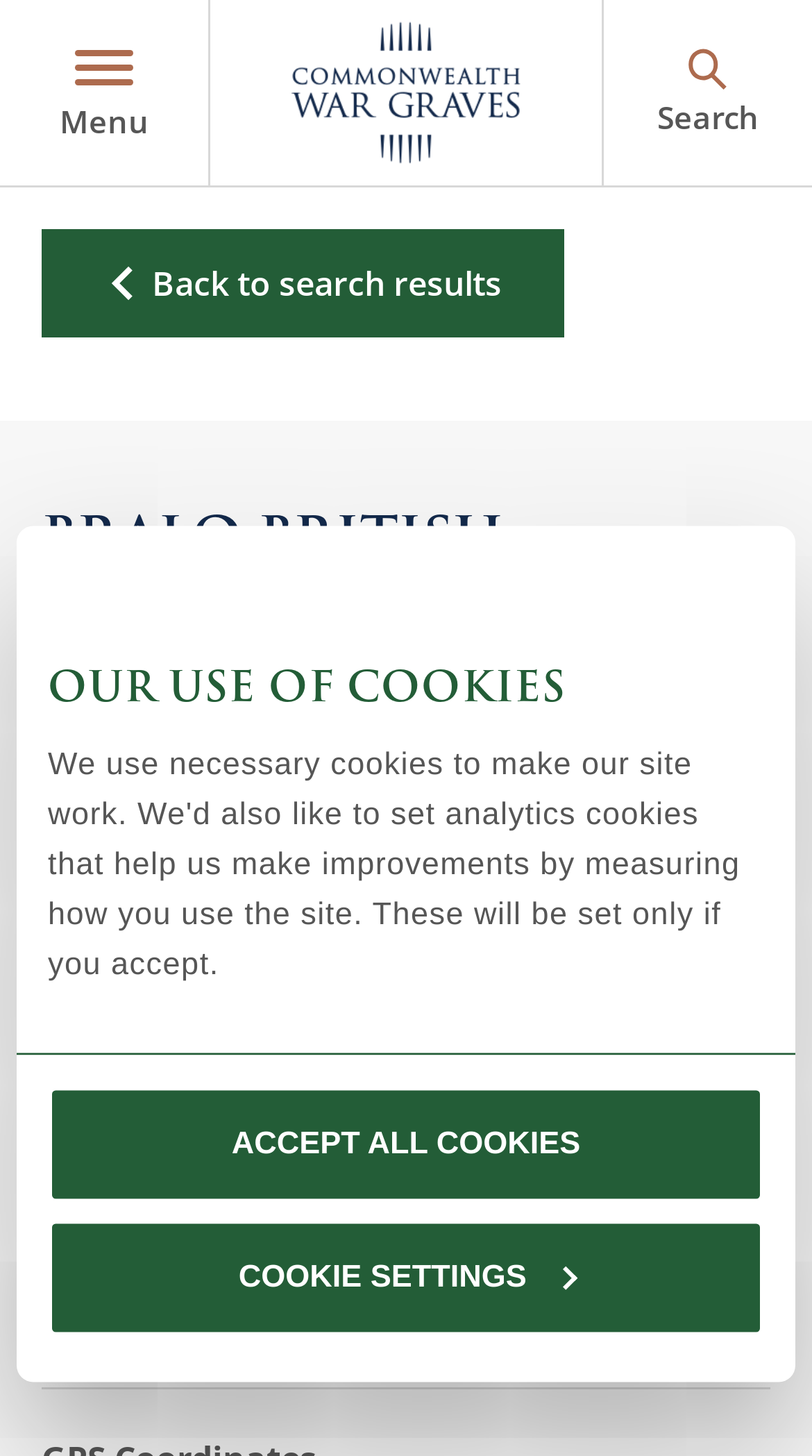Please identify the bounding box coordinates of the element on the webpage that should be clicked to follow this instruction: "View search results". The bounding box coordinates should be given as four float numbers between 0 and 1, formatted as [left, top, right, bottom].

[0.051, 0.157, 0.695, 0.232]